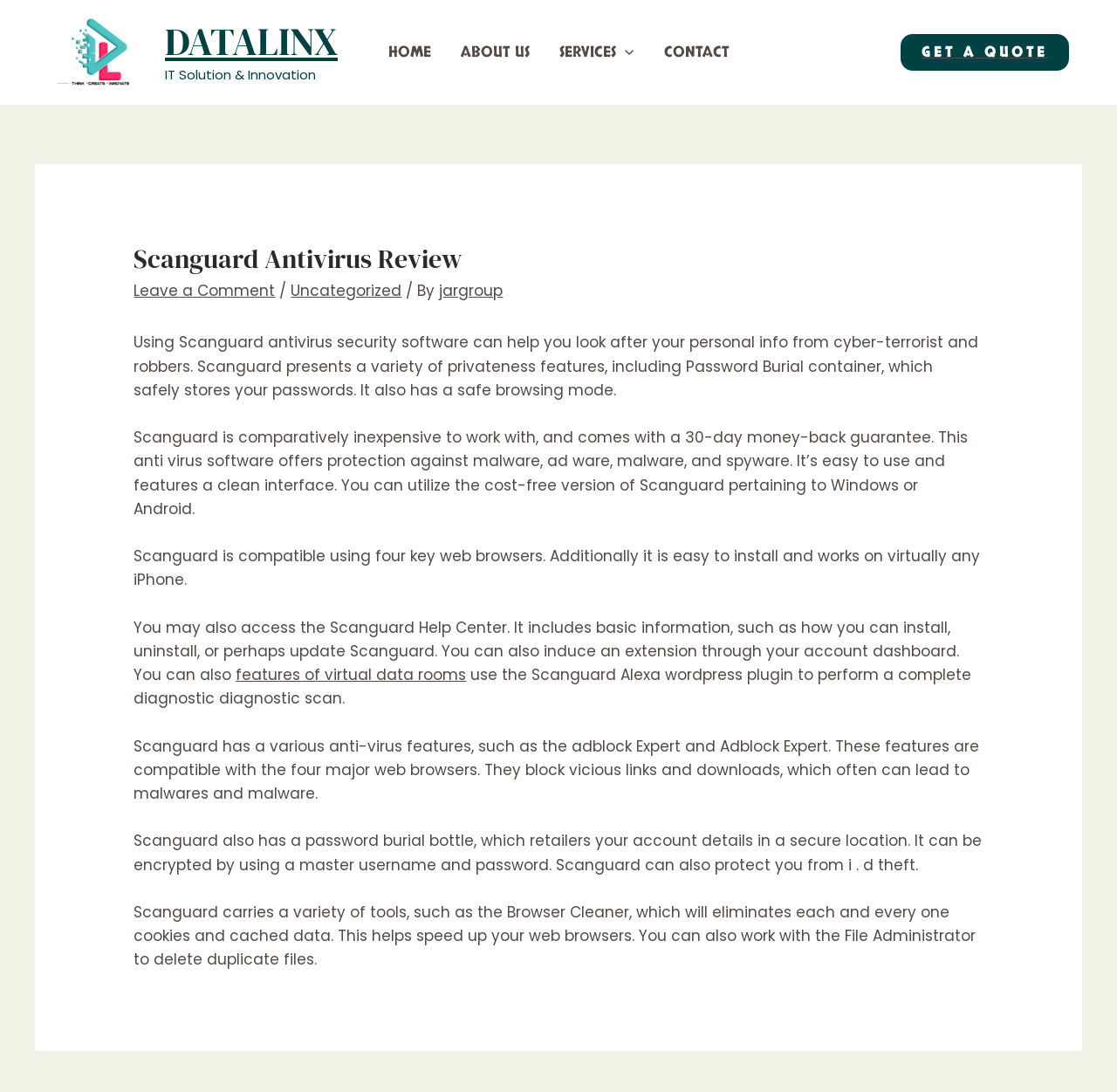Show the bounding box coordinates of the element that should be clicked to complete the task: "Click on the 'GET A QUOTE' link".

[0.806, 0.031, 0.957, 0.065]